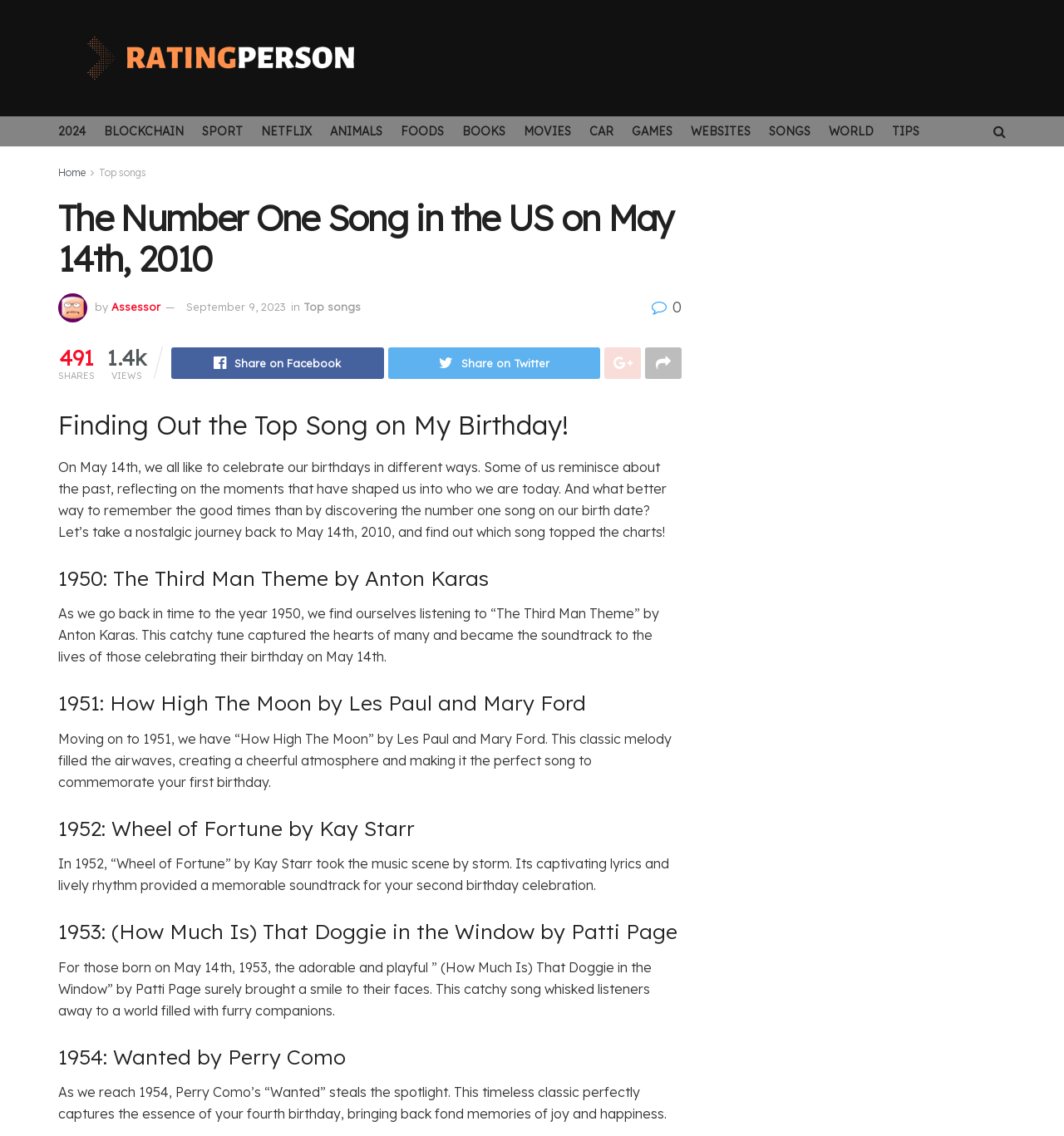From the webpage screenshot, predict the bounding box coordinates (top-left x, top-left y, bottom-right x, bottom-right y) for the UI element described here: Car

[0.554, 0.105, 0.577, 0.127]